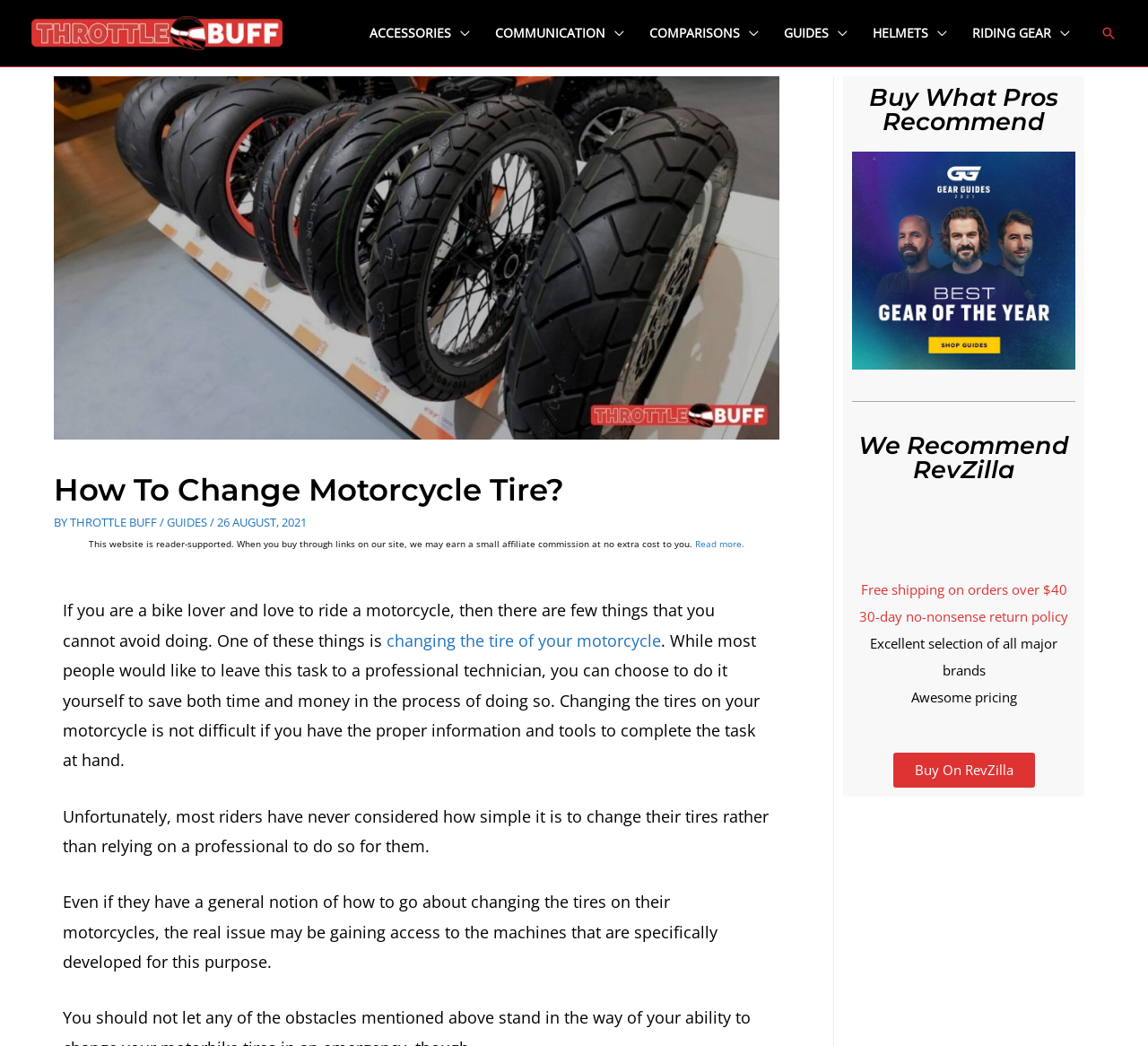What is the main topic of the webpage?
Using the details from the image, give an elaborate explanation to answer the question.

The main topic of the webpage is 'Changing motorcycle tire' which can be inferred from the heading 'How To Change Motorcycle Tire?' and the content of the webpage that provides information and guidance on changing motorcycle tires.